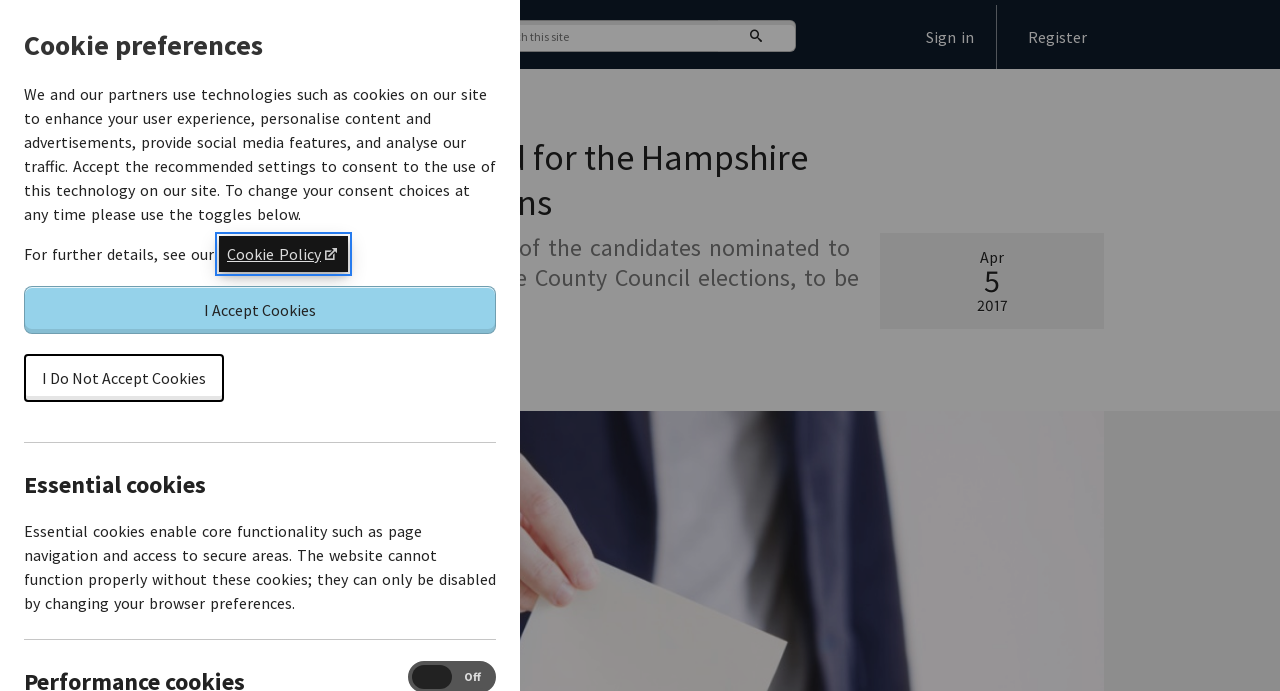Determine the bounding box coordinates of the clickable region to execute the instruction: "Register". The coordinates should be four float numbers between 0 and 1, denoted as [left, top, right, bottom].

[0.79, 0.007, 0.862, 0.1]